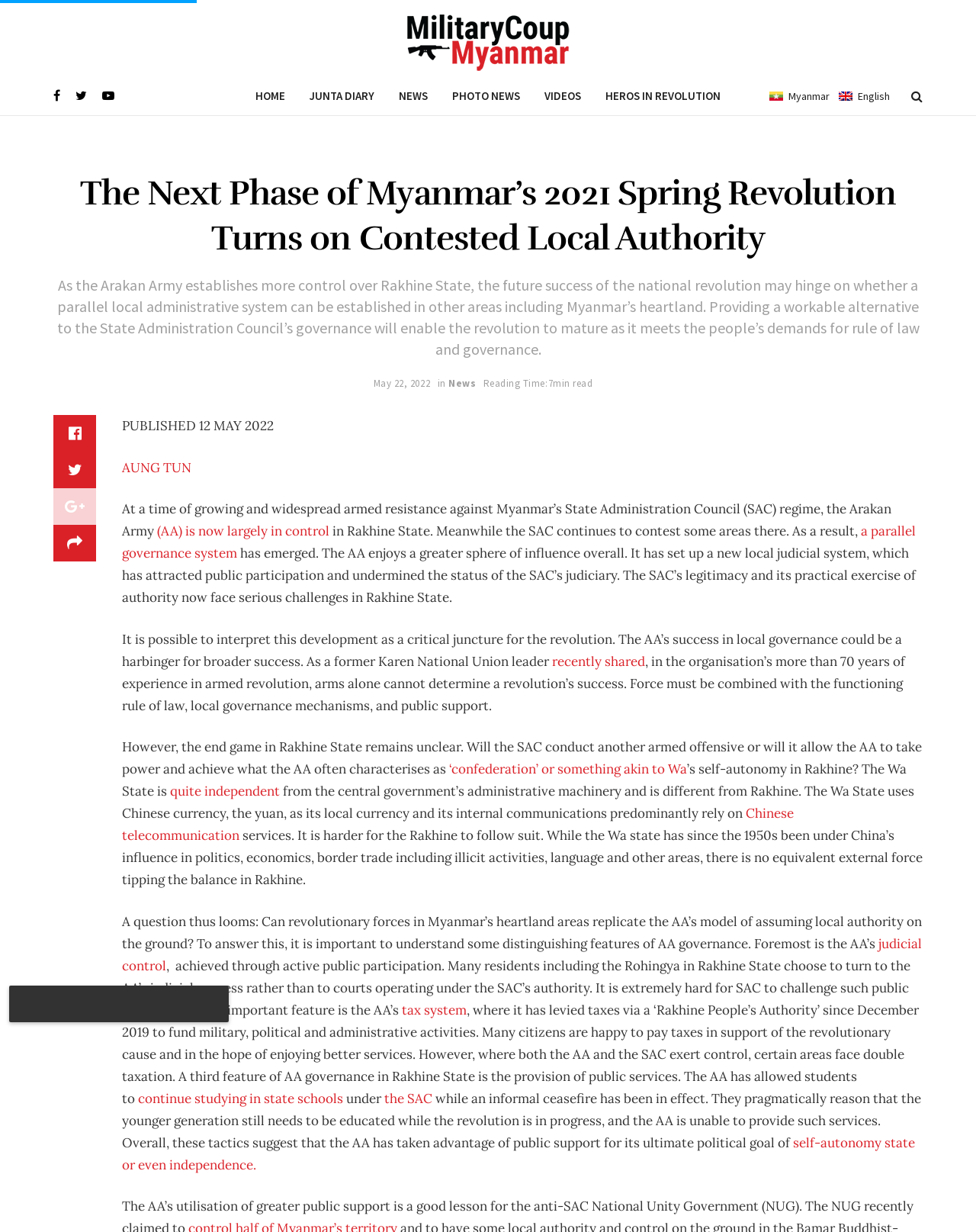Locate the bounding box coordinates of the clickable region necessary to complete the following instruction: "Click HOME". Provide the coordinates in the format of four float numbers between 0 and 1, i.e., [left, top, right, bottom].

[0.249, 0.062, 0.305, 0.093]